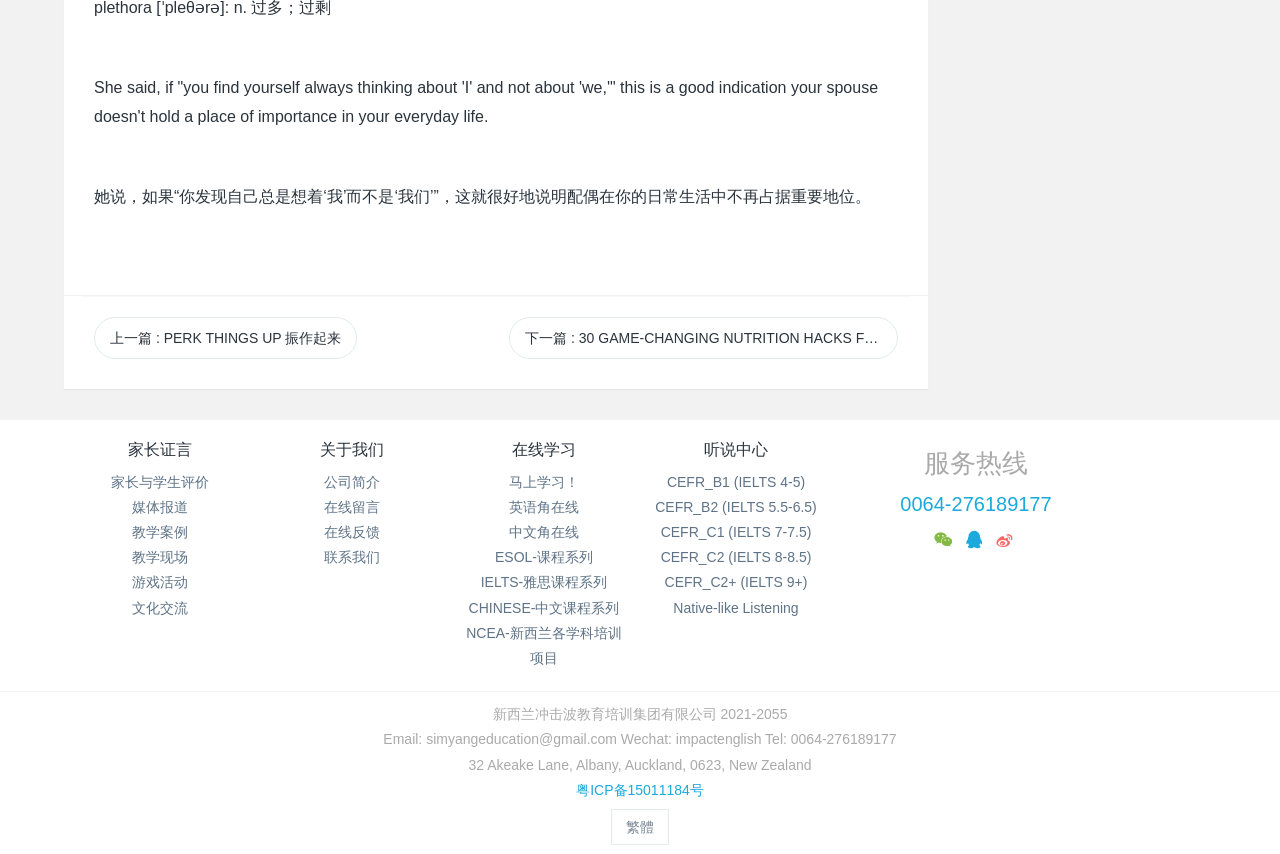Give a short answer using one word or phrase for the question:
What is the purpose of the links under the '家长证言' heading?

To provide testimonials